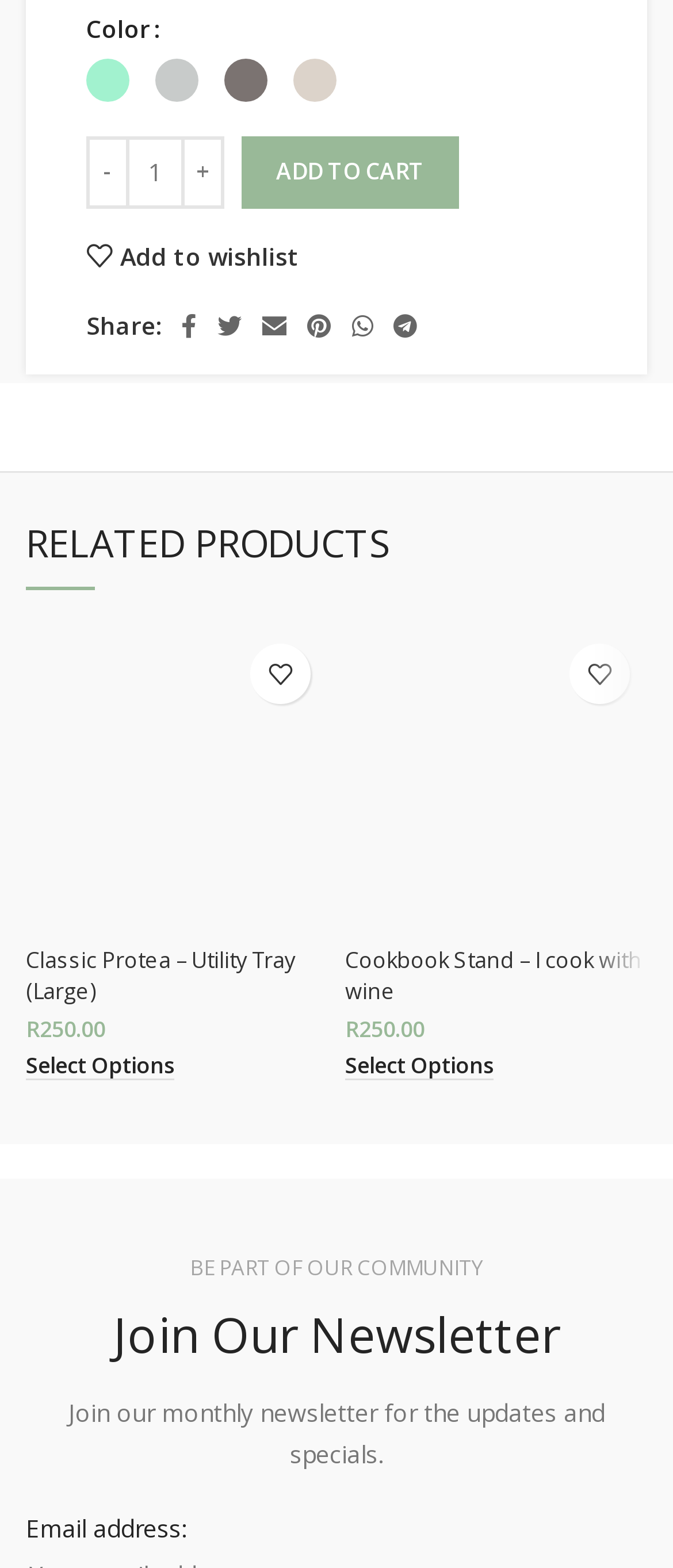Bounding box coordinates are specified in the format (top-left x, top-left y, bottom-right x, bottom-right y). All values are floating point numbers bounded between 0 and 1. Please provide the bounding box coordinate of the region this sentence describes: Add to wishlist

[0.128, 0.155, 0.445, 0.172]